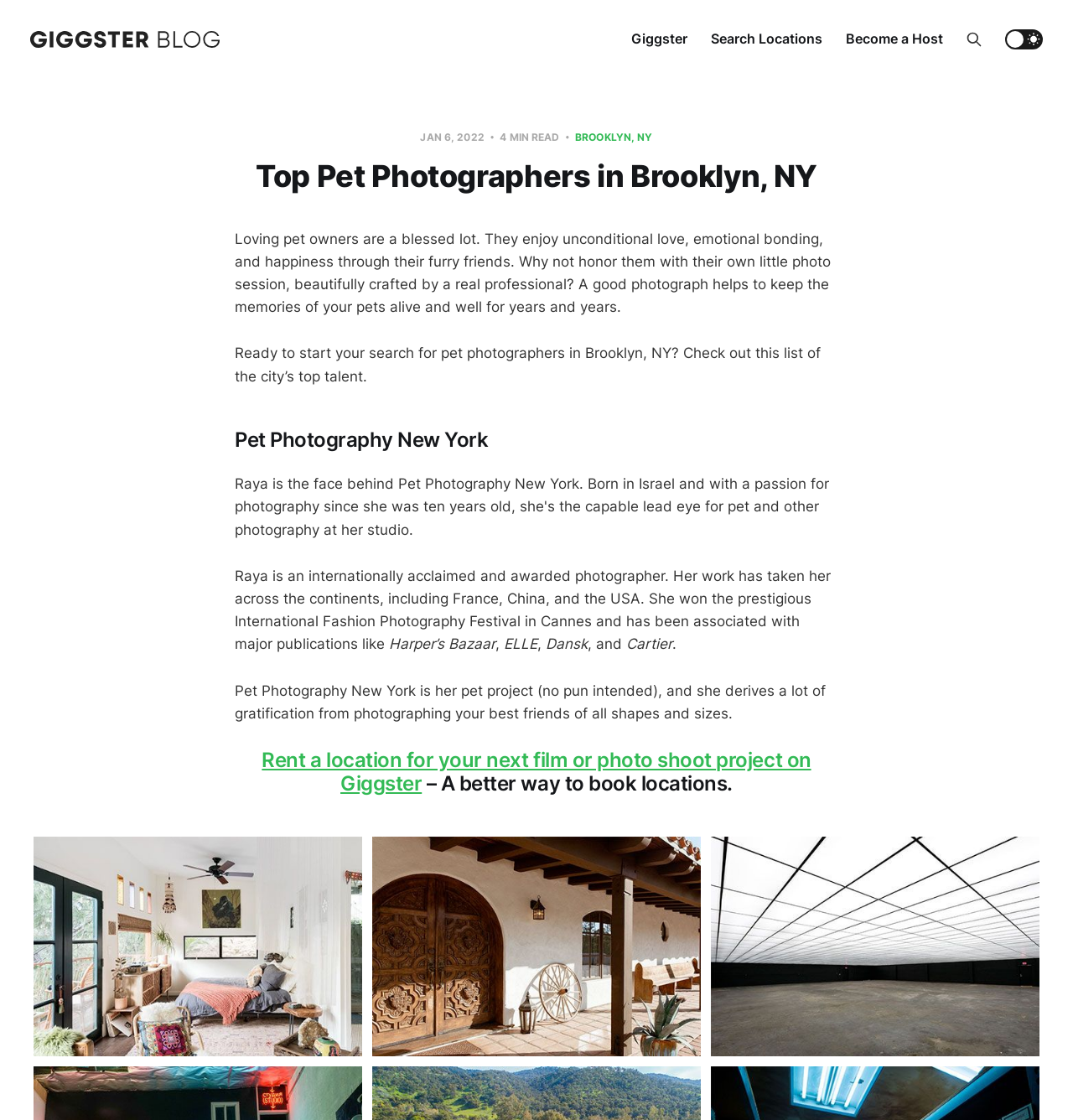Extract the primary headline from the webpage and present its text.

Top Pet Photographers in Brooklyn, NY